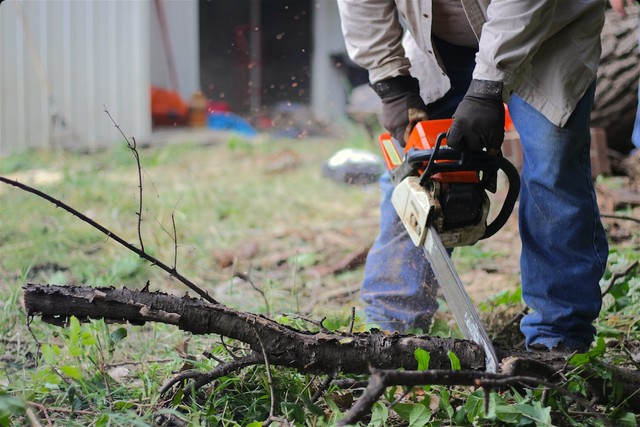What is the seasonal theme associated with the scene?
Use the image to answer the question with a single word or phrase.

Fall cleaning